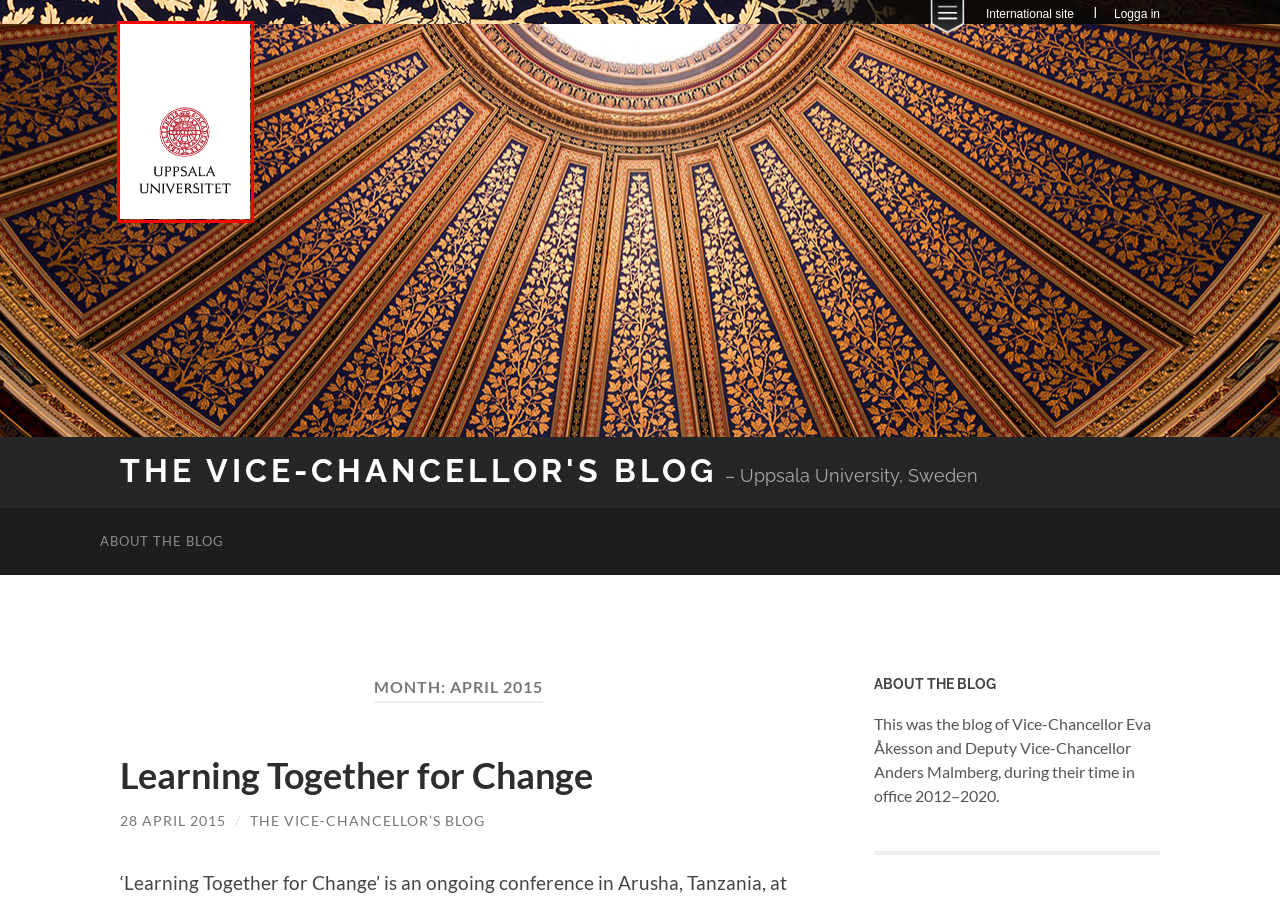You are provided with a screenshot of a webpage that has a red bounding box highlighting a UI element. Choose the most accurate webpage description that matches the new webpage after clicking the highlighted element. Here are your choices:
A. Uppsala University
B. December 2017 – The Vice-Chancellor's Blog
C. Learning Together for Change – The Vice-Chancellor's Blog
D. Uppsala universitet
E. The Vice-Chancellor’s Blog – The Vice-Chancellor's Blog
F. November 2019 – The Vice-Chancellor's Blog
G. The Vice-Chancellor's Blog – Uppsala University, Sweden
H. March 2018 – The Vice-Chancellor's Blog

D